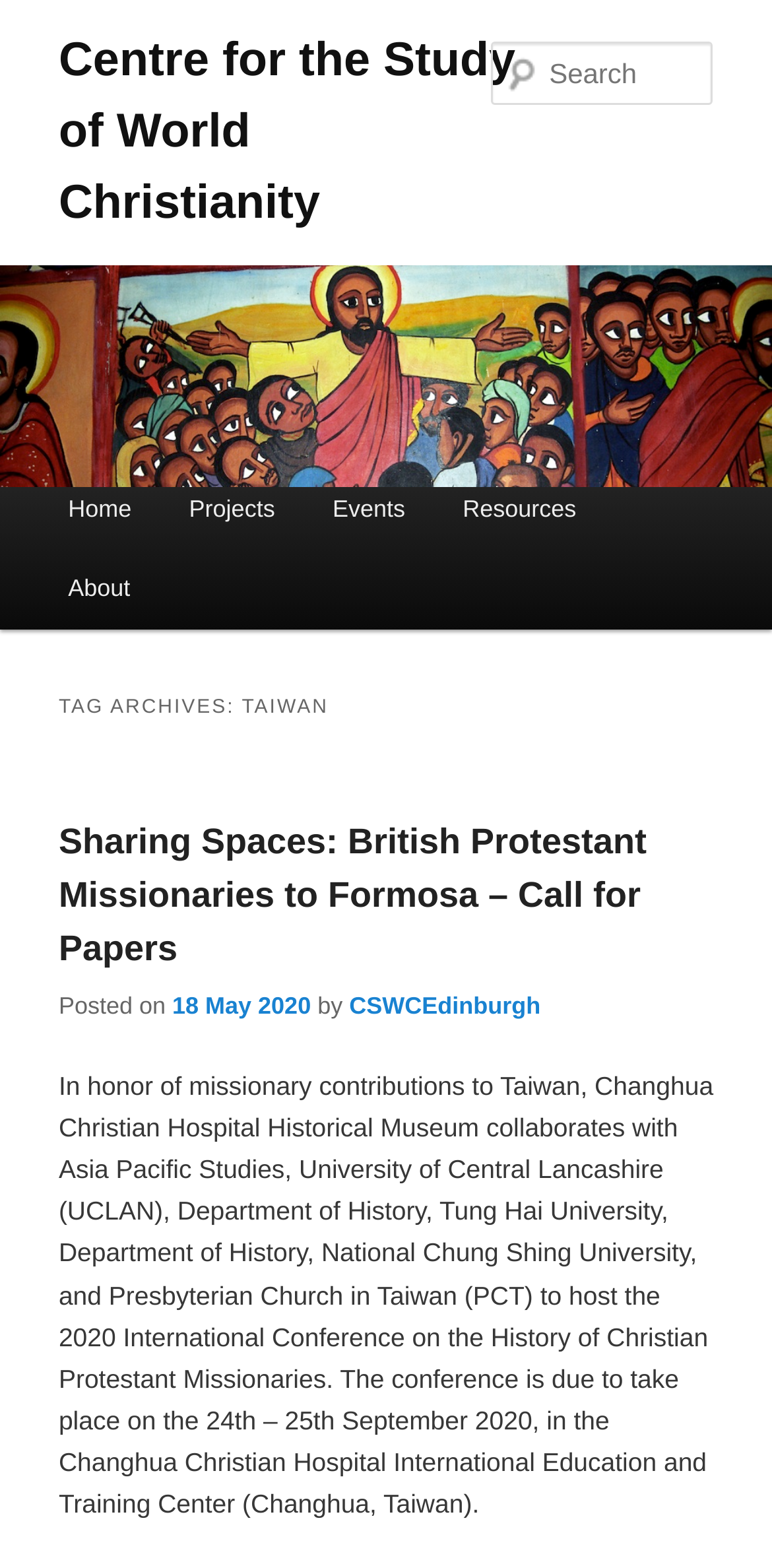Determine the bounding box coordinates for the UI element described. Format the coordinates as (top-left x, top-left y, bottom-right x, bottom-right y) and ensure all values are between 0 and 1. Element description: 18 May 2020

[0.223, 0.632, 0.403, 0.65]